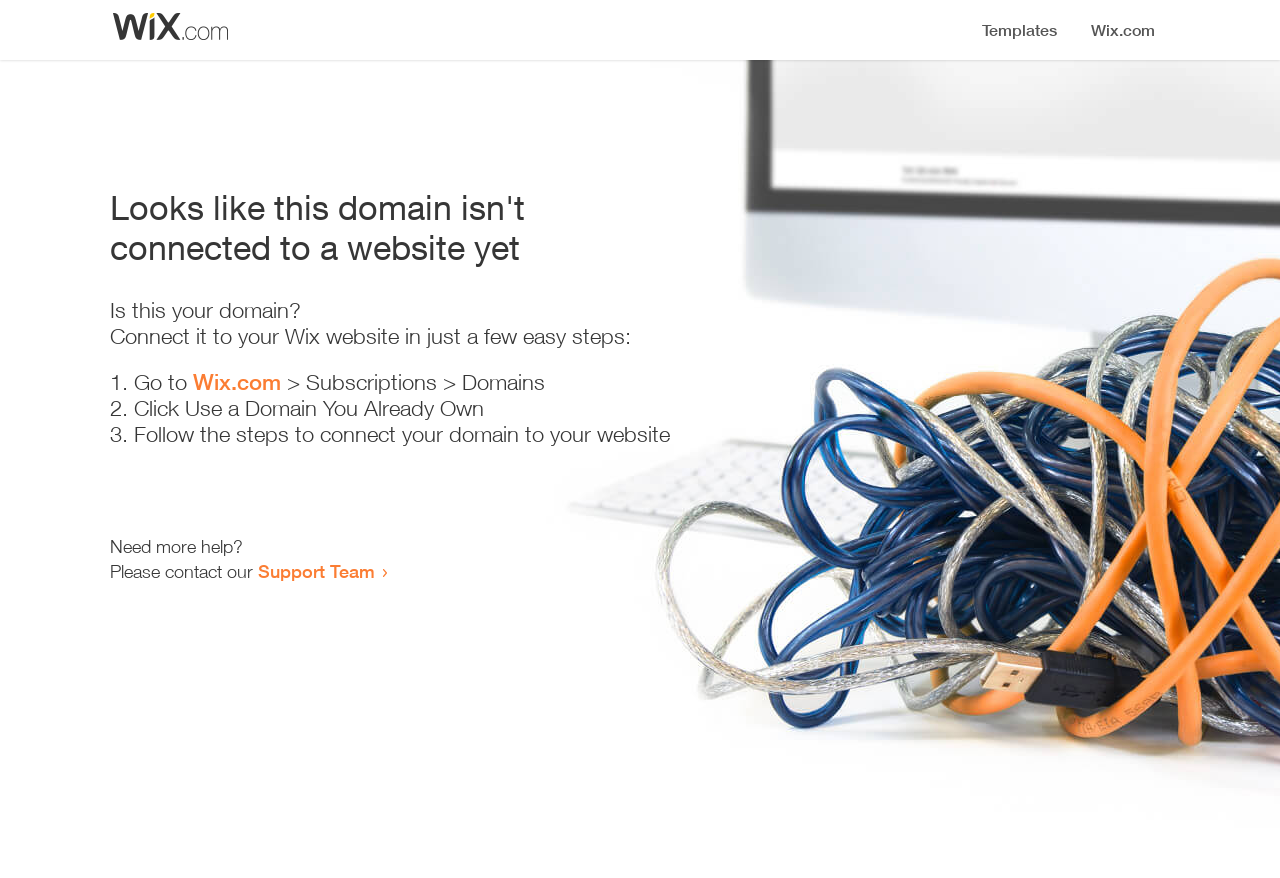What is the current status of the domain?
Refer to the image and provide a thorough answer to the question.

Based on the heading 'Looks like this domain isn't connected to a website yet', it is clear that the domain is not currently connected to a website.